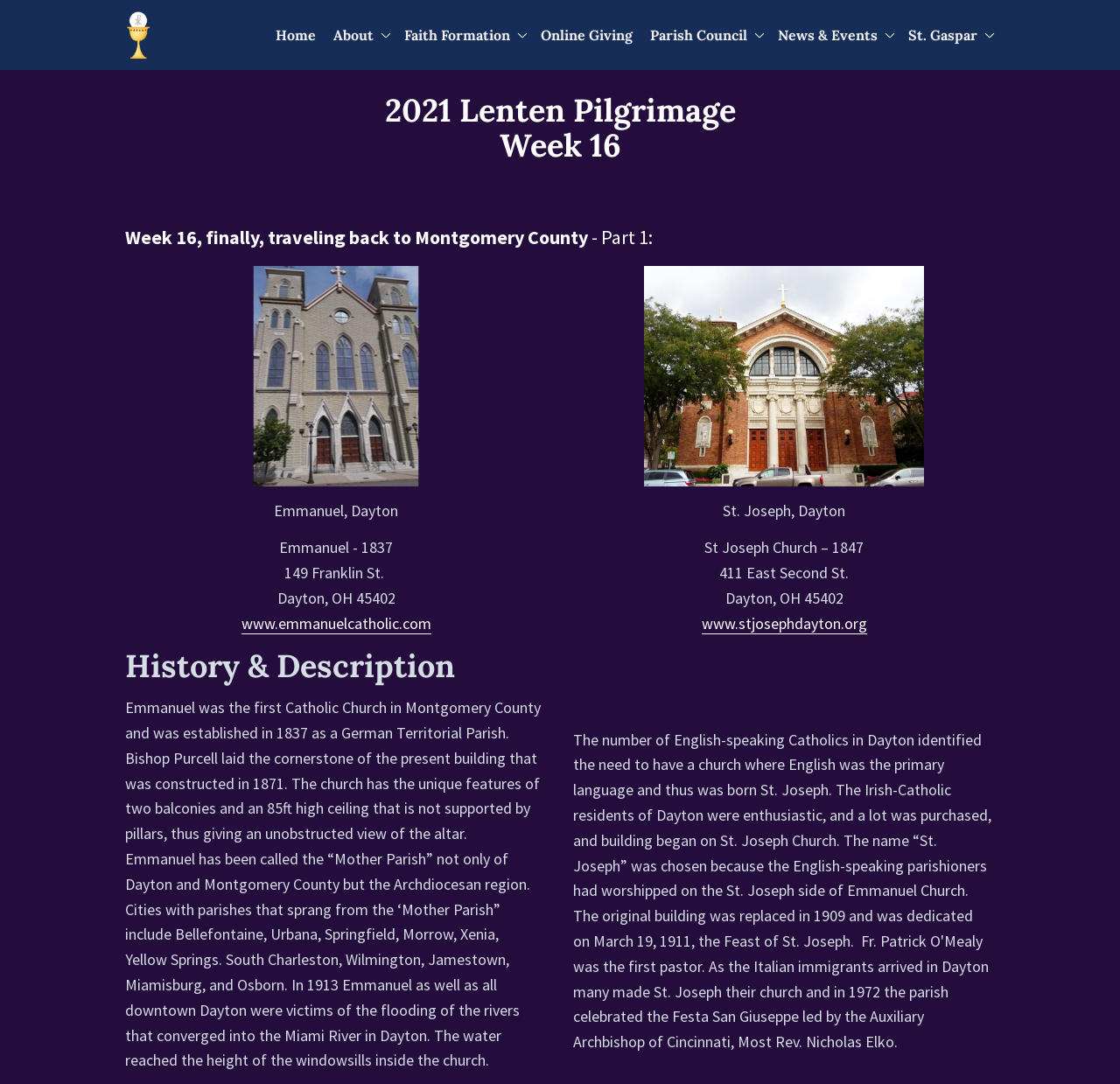Pinpoint the bounding box coordinates of the area that should be clicked to complete the following instruction: "Visit the 'Faith Formation' page". The coordinates must be given as four float numbers between 0 and 1, i.e., [left, top, right, bottom].

[0.357, 0.019, 0.471, 0.045]